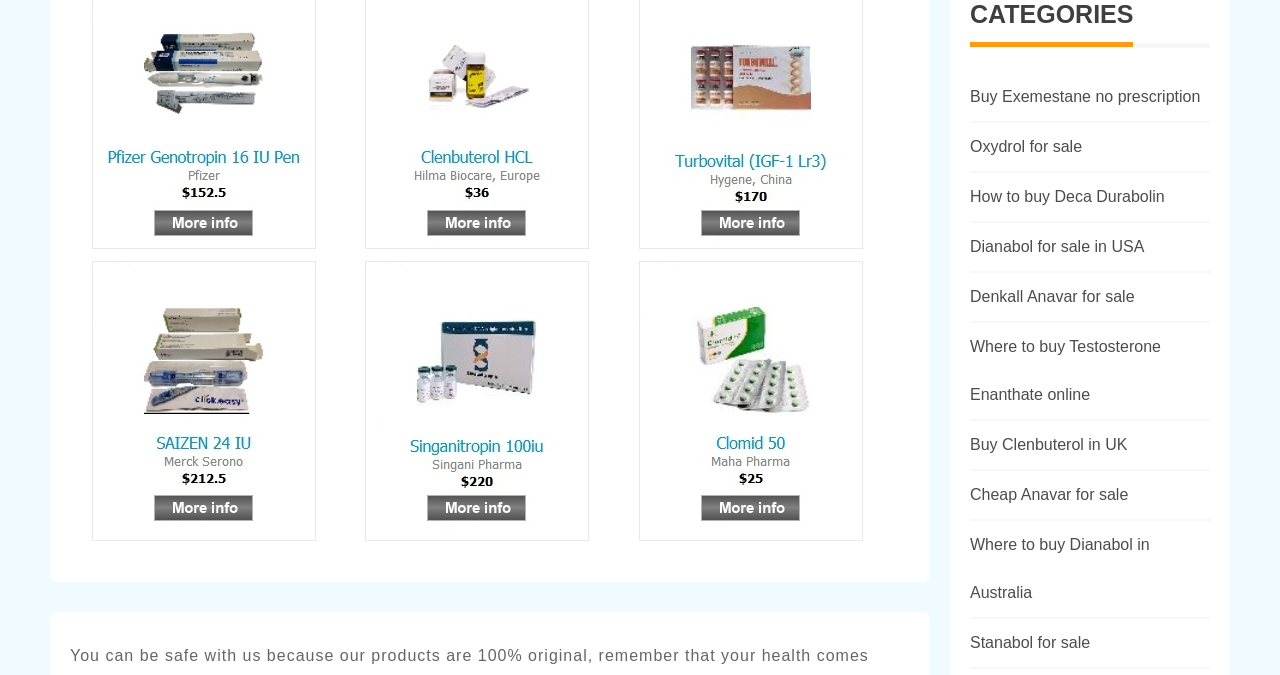Please specify the coordinates of the bounding box for the element that should be clicked to carry out this instruction: "View Oxydrol for sale". The coordinates must be four float numbers between 0 and 1, formatted as [left, top, right, bottom].

[0.758, 0.205, 0.845, 0.23]